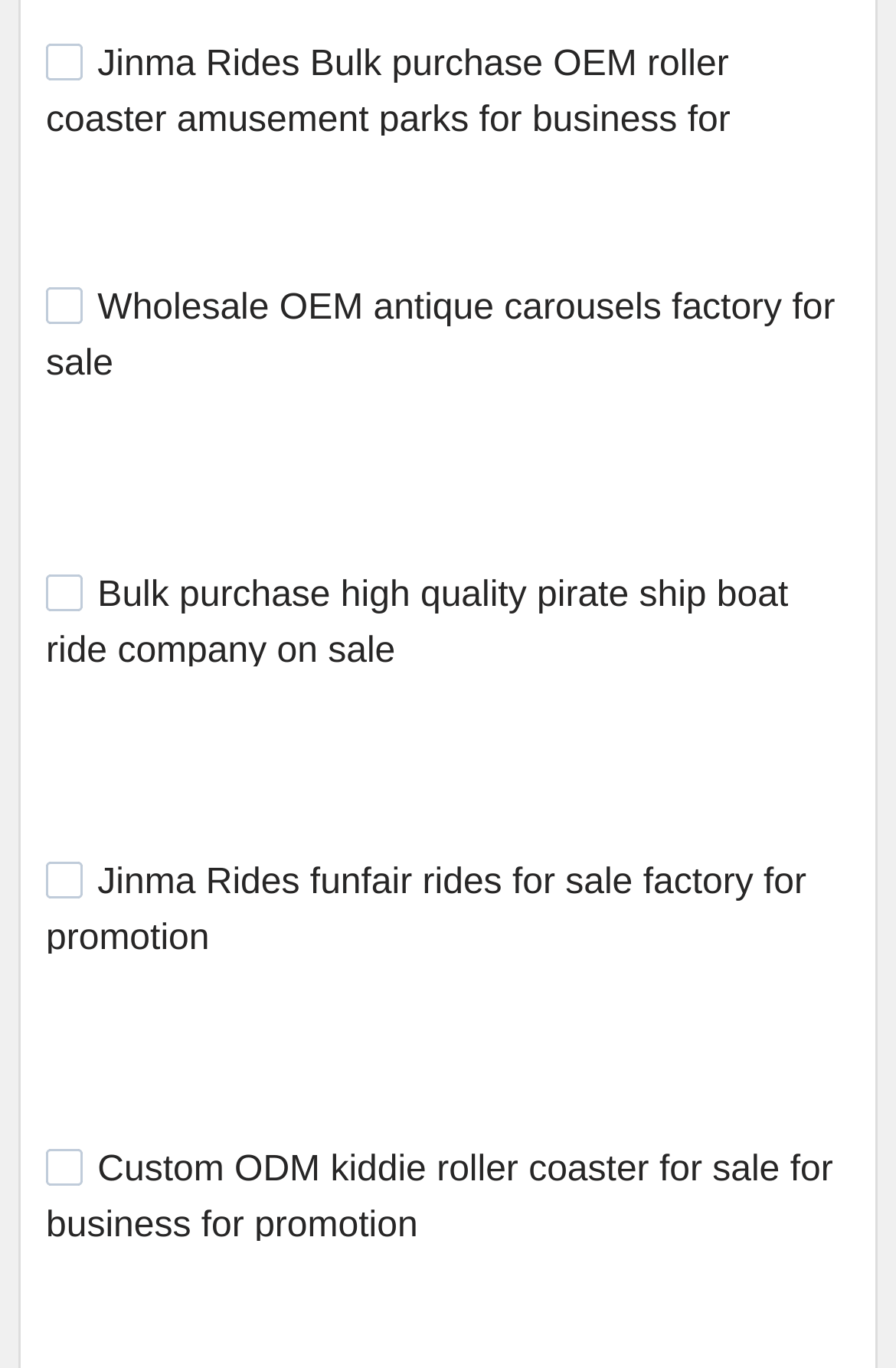Can you provide the bounding box coordinates for the element that should be clicked to implement the instruction: "Click the link to Jinma Rides Bulk purchase OEM roller coaster amusement parks for business for promotion"?

[0.051, 0.032, 0.815, 0.139]